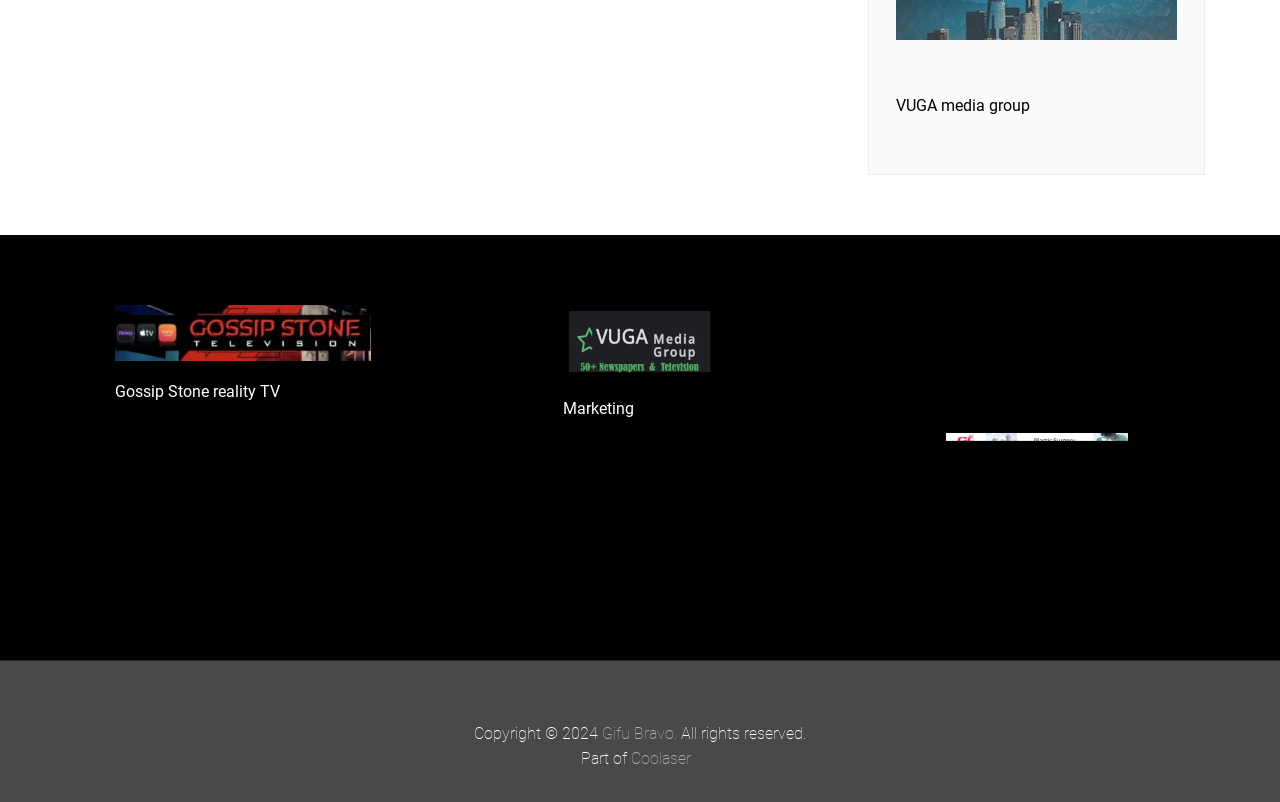How many figures are on the webpage?
Give a one-word or short-phrase answer derived from the screenshot.

5